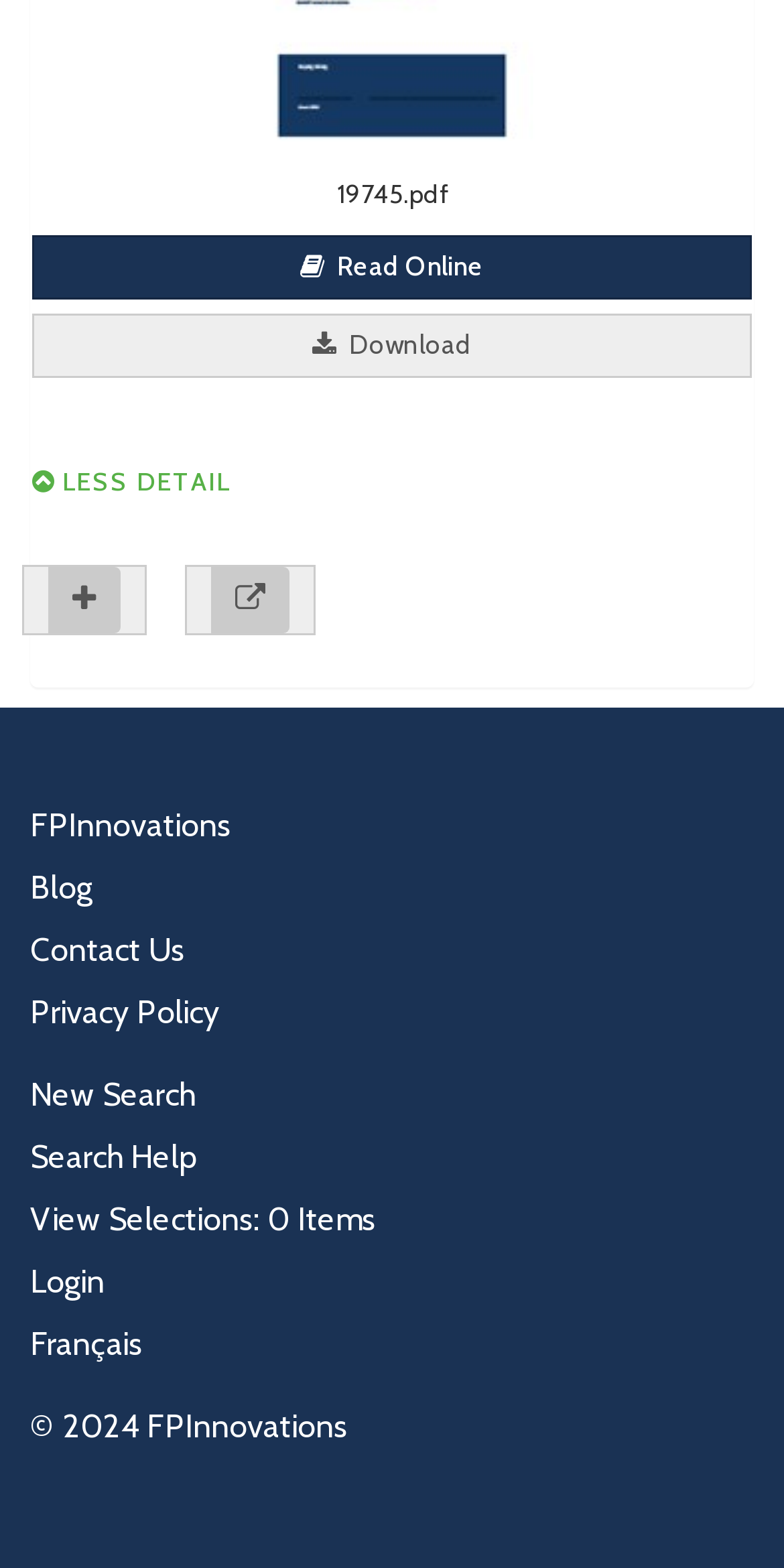Given the description "View Selections: 0 Items", provide the bounding box coordinates of the corresponding UI element.

[0.038, 0.765, 0.479, 0.79]